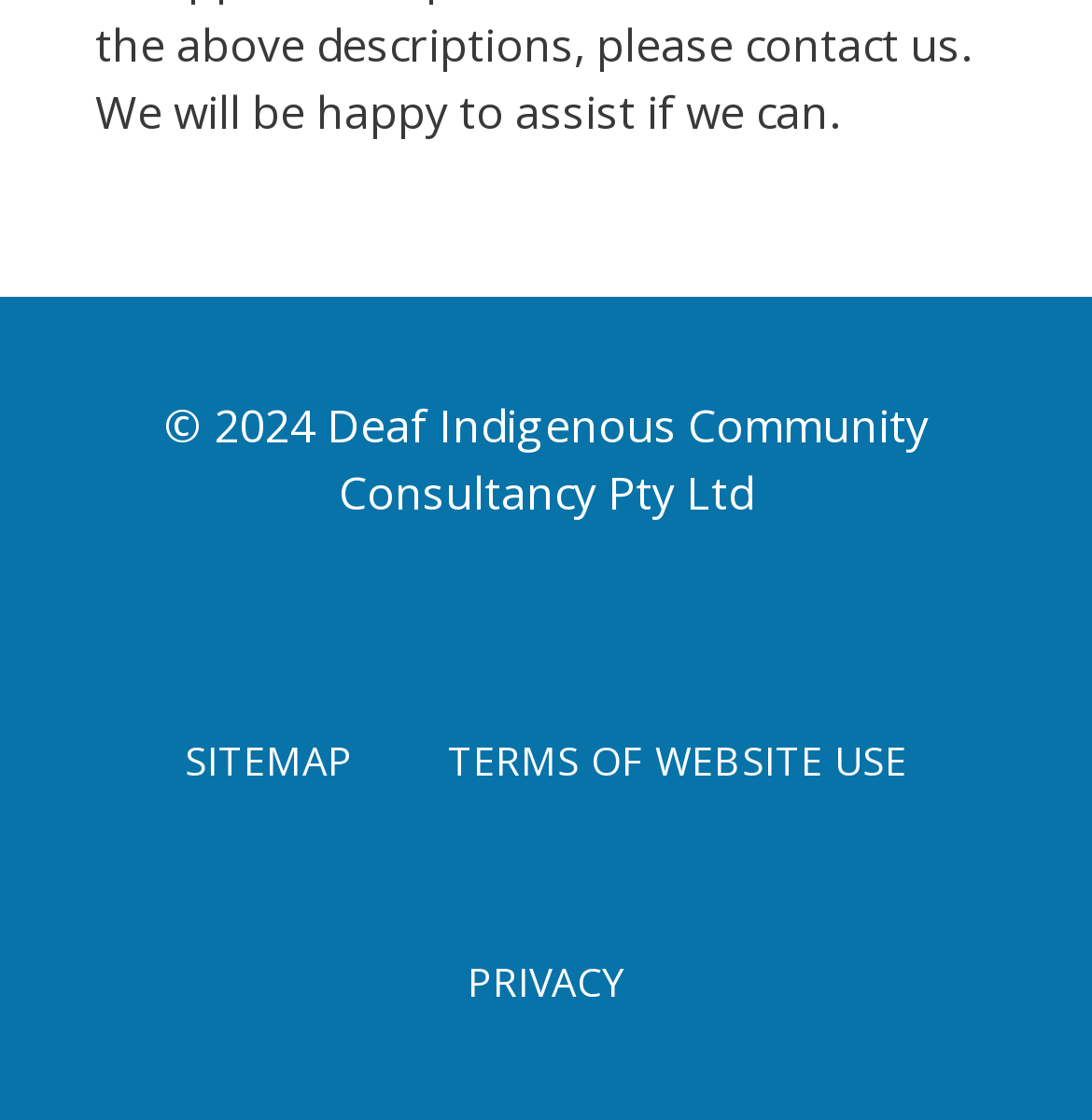Find the bounding box coordinates corresponding to the UI element with the description: "Privacy". The coordinates should be formatted as [left, top, right, bottom], with values as floats between 0 and 1.

[0.39, 0.779, 0.61, 0.976]